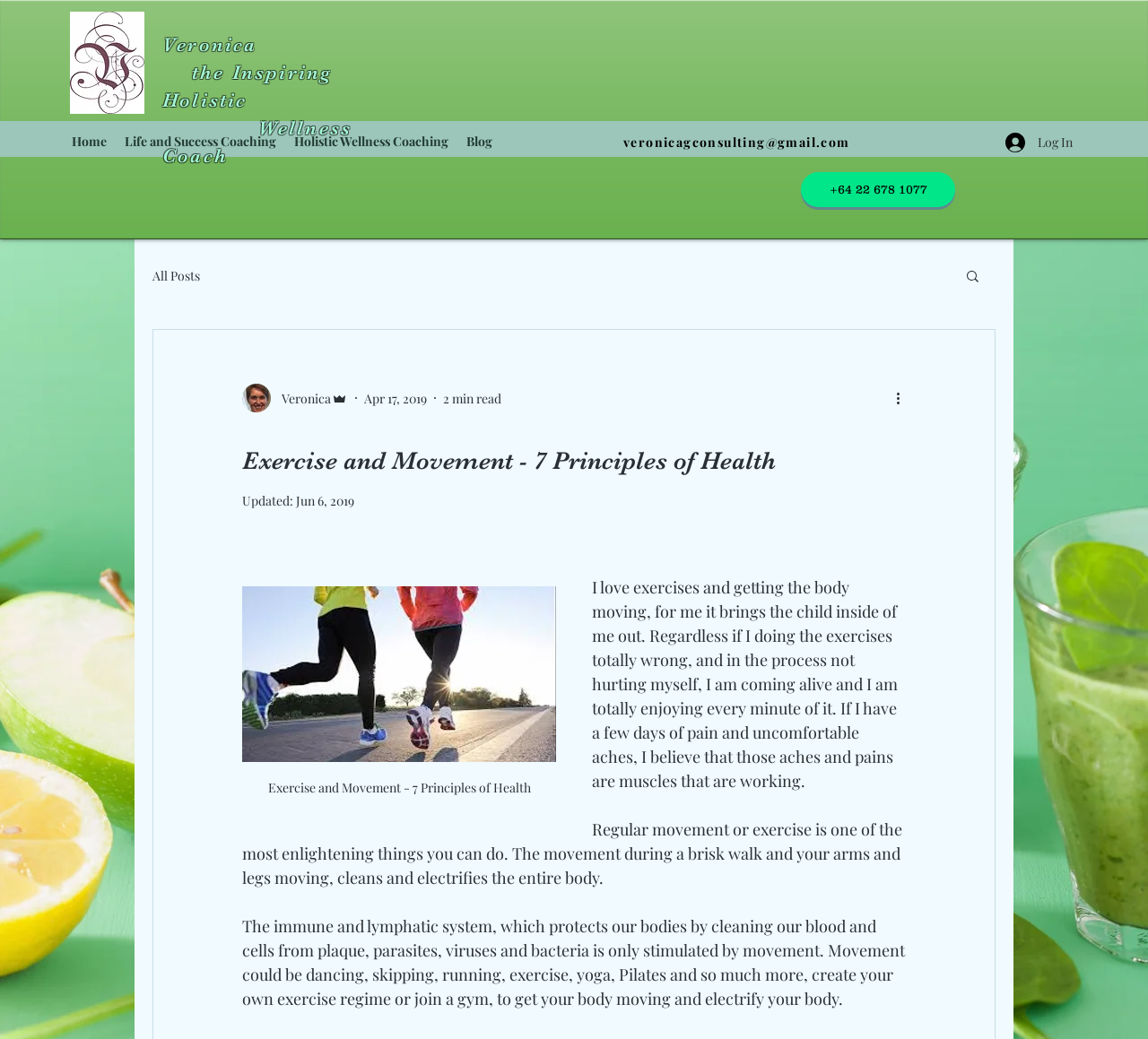From the element description aria-label="More actions", predict the bounding box coordinates of the UI element. The coordinates must be specified in the format (top-left x, top-left y, bottom-right x, bottom-right y) and should be within the 0 to 1 range.

[0.778, 0.373, 0.797, 0.394]